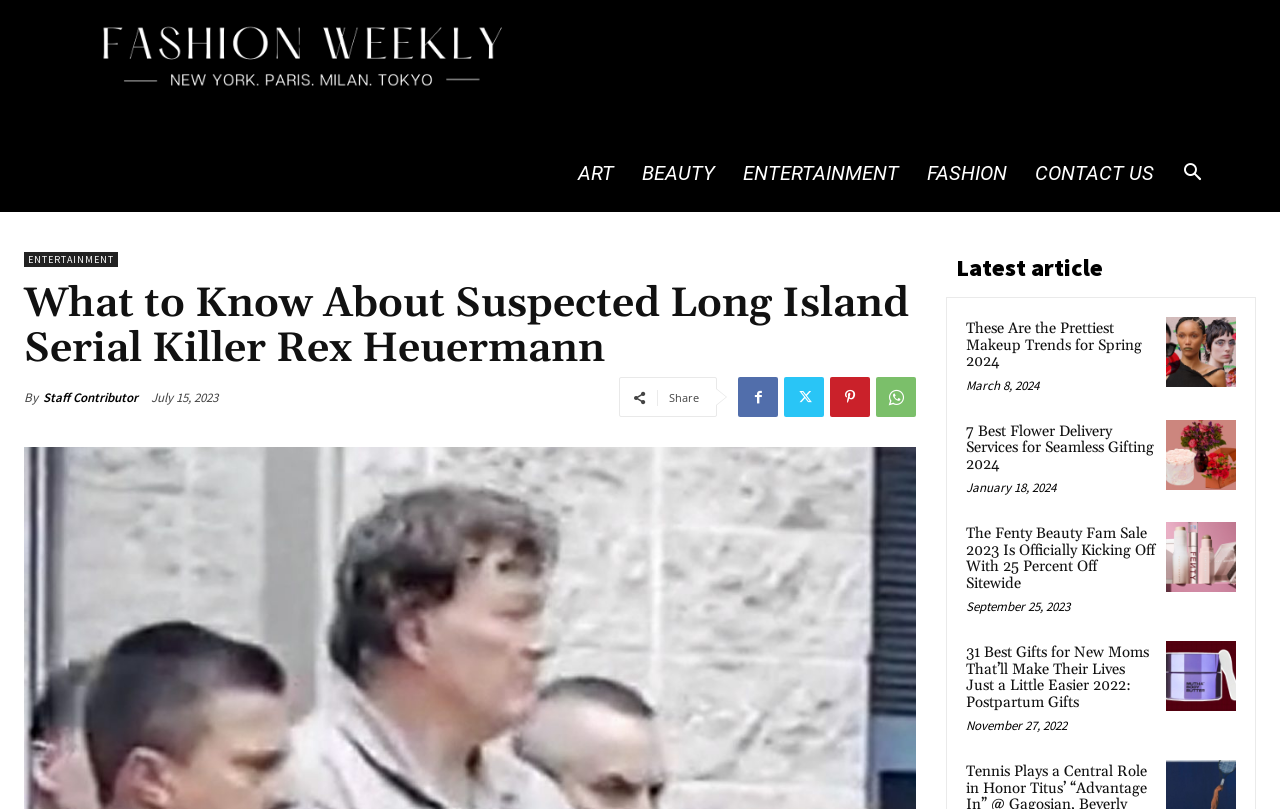Can you locate the main headline on this webpage and provide its text content?

What to Know About Suspected Long Island Serial Killer Rex Heuermann